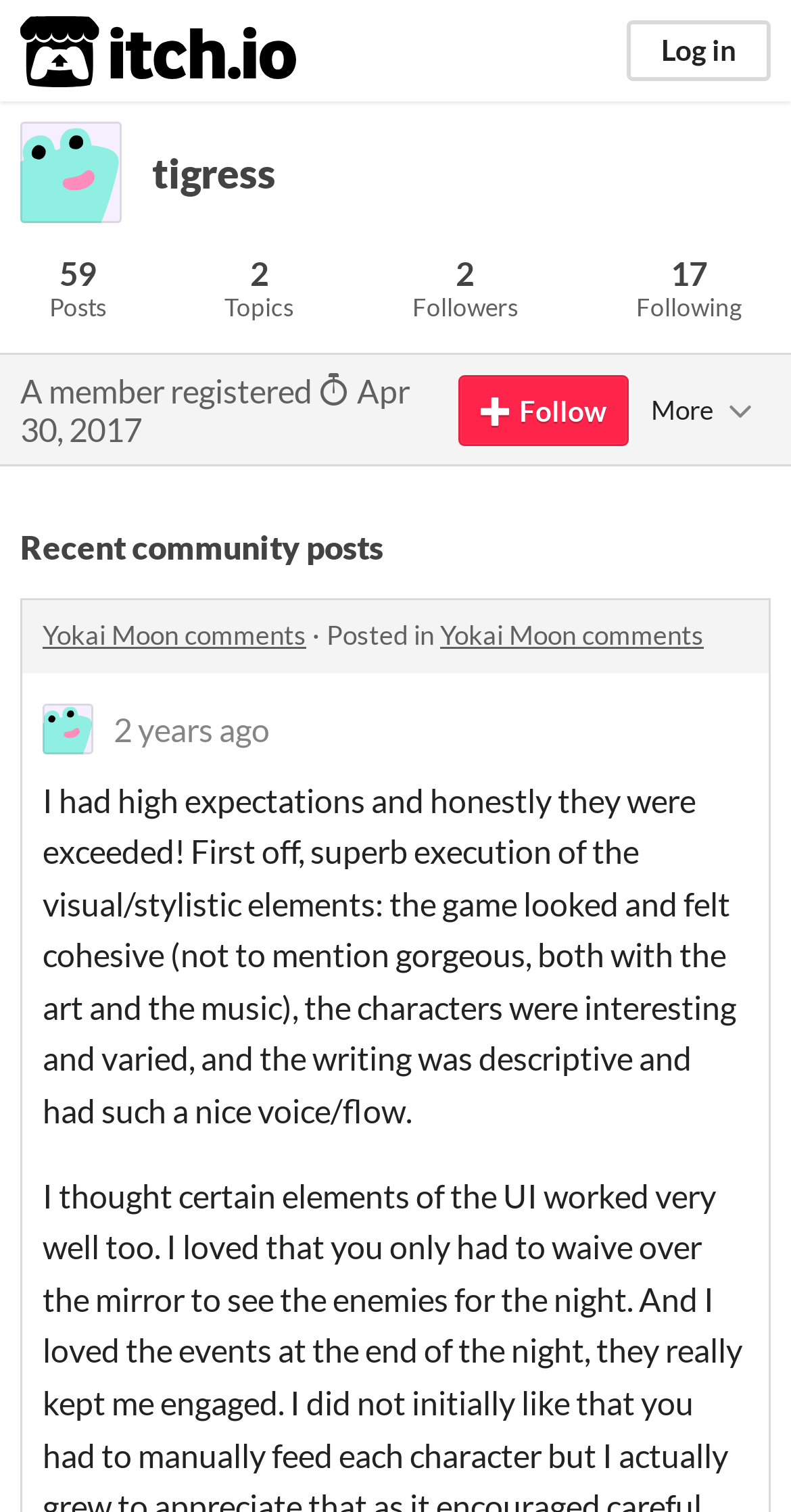What is the title of the recent community post?
Answer the question with as much detail as you can, using the image as a reference.

The title of the recent community post can be found in the link element with the text 'Yokai Moon comments' which is located in the section labeled 'Recent community posts'. This indicates that the recent community post is titled 'Yokai Moon comments'.